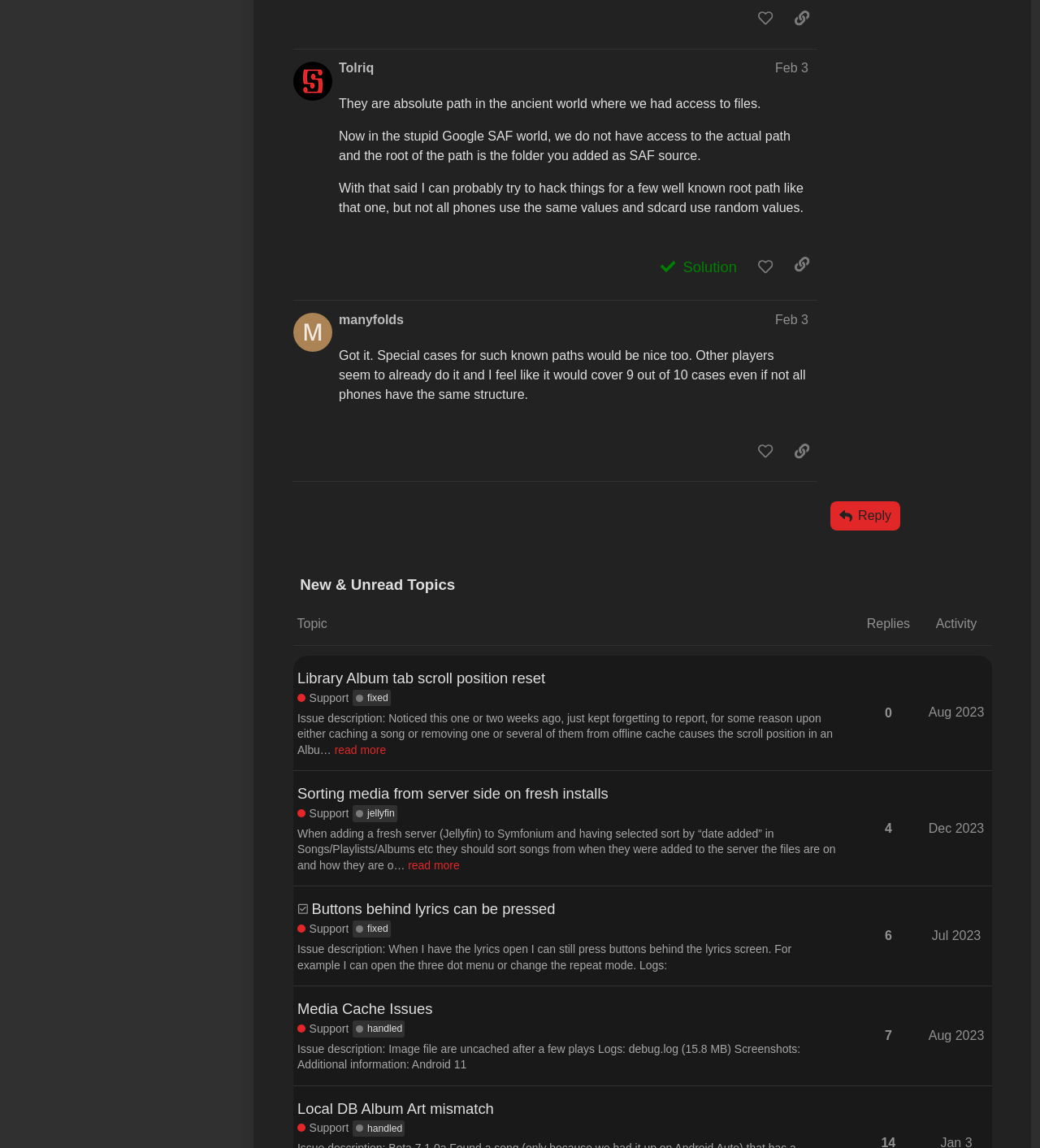Determine the bounding box coordinates of the element's region needed to click to follow the instruction: "like this post". Provide these coordinates as four float numbers between 0 and 1, formatted as [left, top, right, bottom].

[0.721, 0.004, 0.751, 0.028]